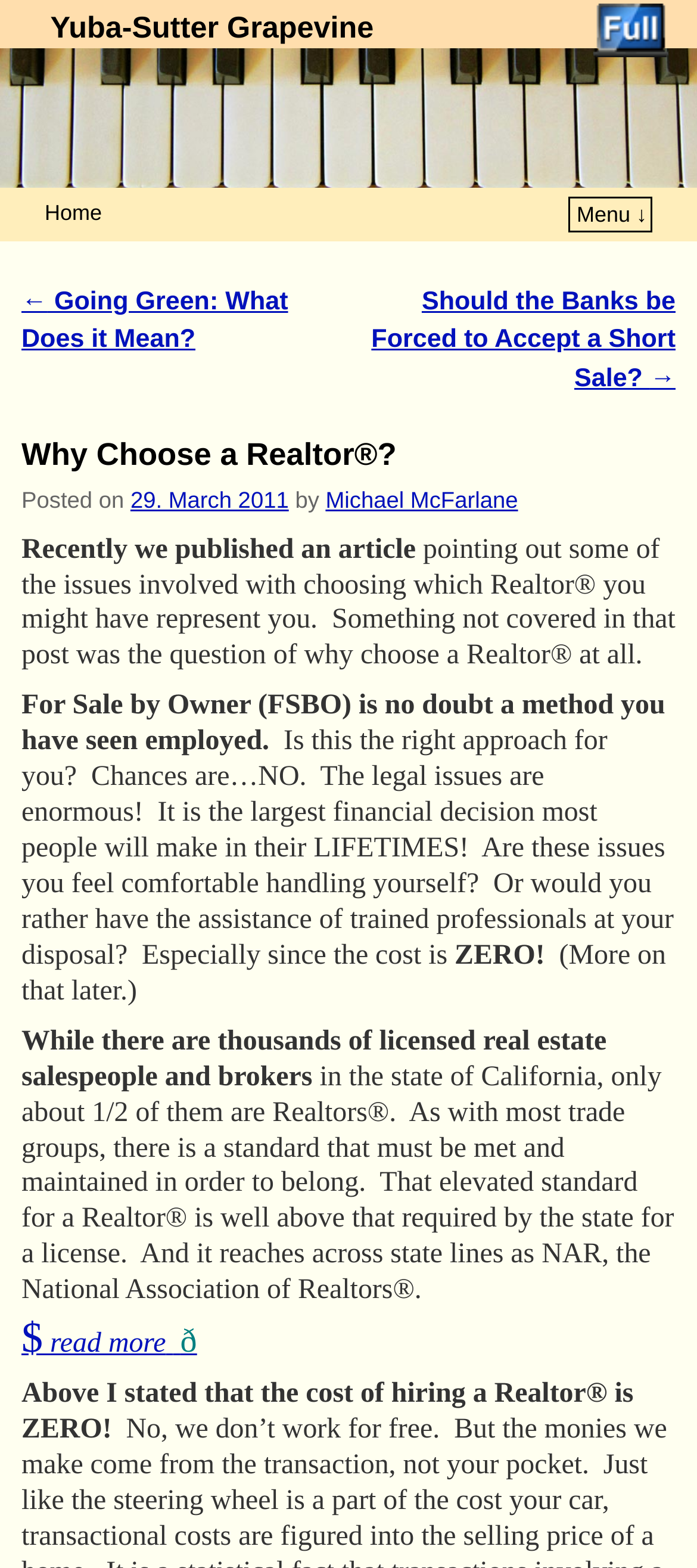What is the name of the website? Observe the screenshot and provide a one-word or short phrase answer.

Yuba-Sutter Grapevine